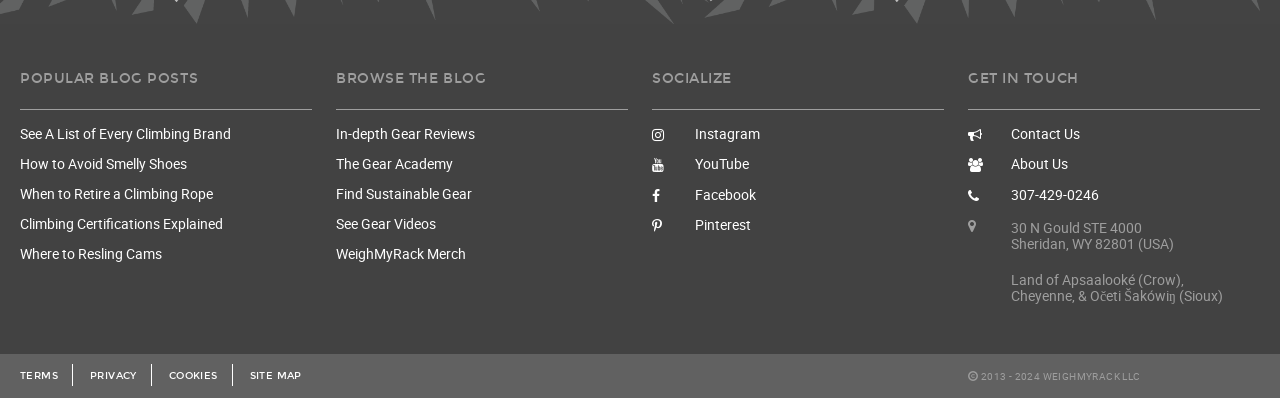What is the main topic of the popular blog posts?
Answer with a single word or short phrase according to what you see in the image.

Climbing